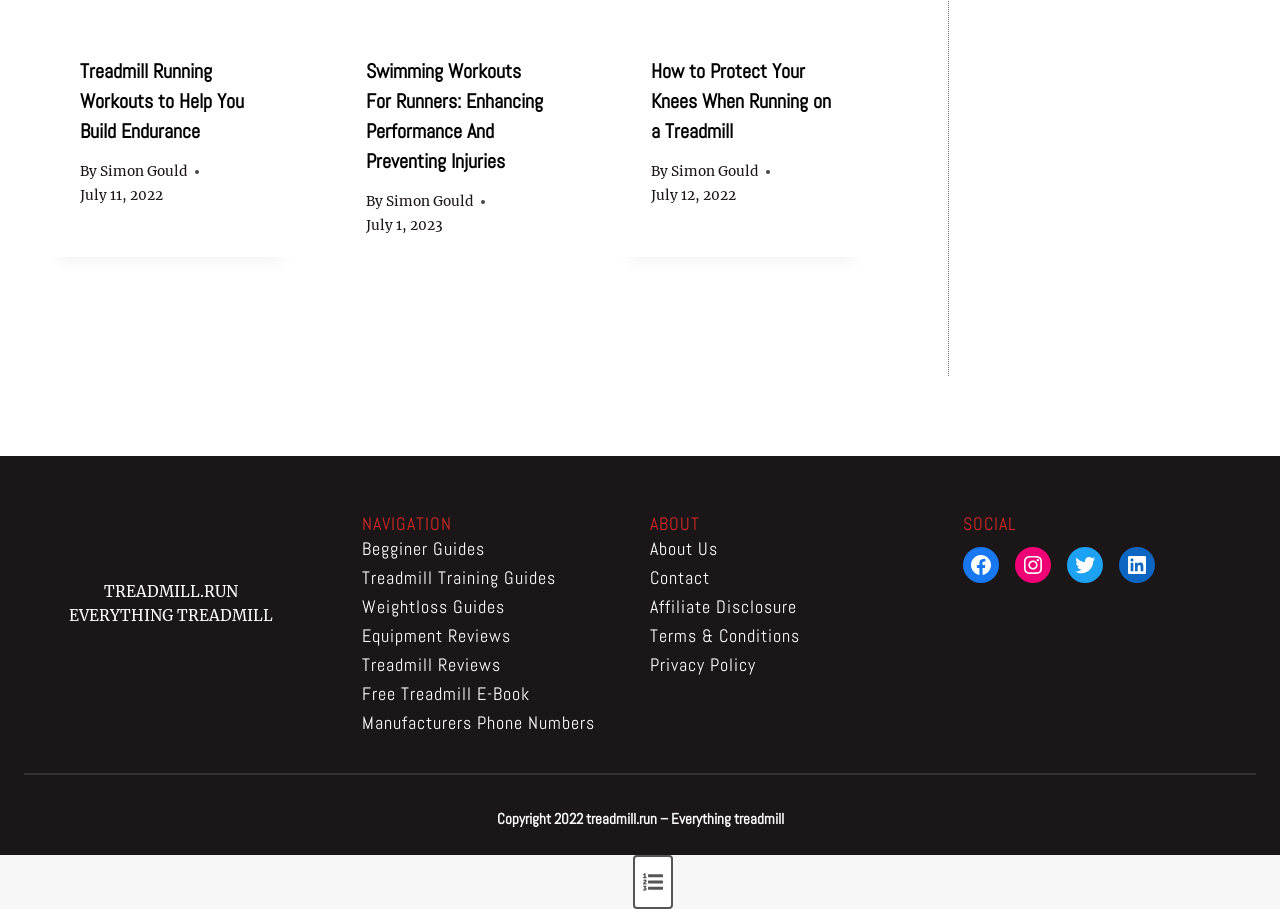Provide a brief response to the question below using one word or phrase:
What is the website about?

Treadmill running